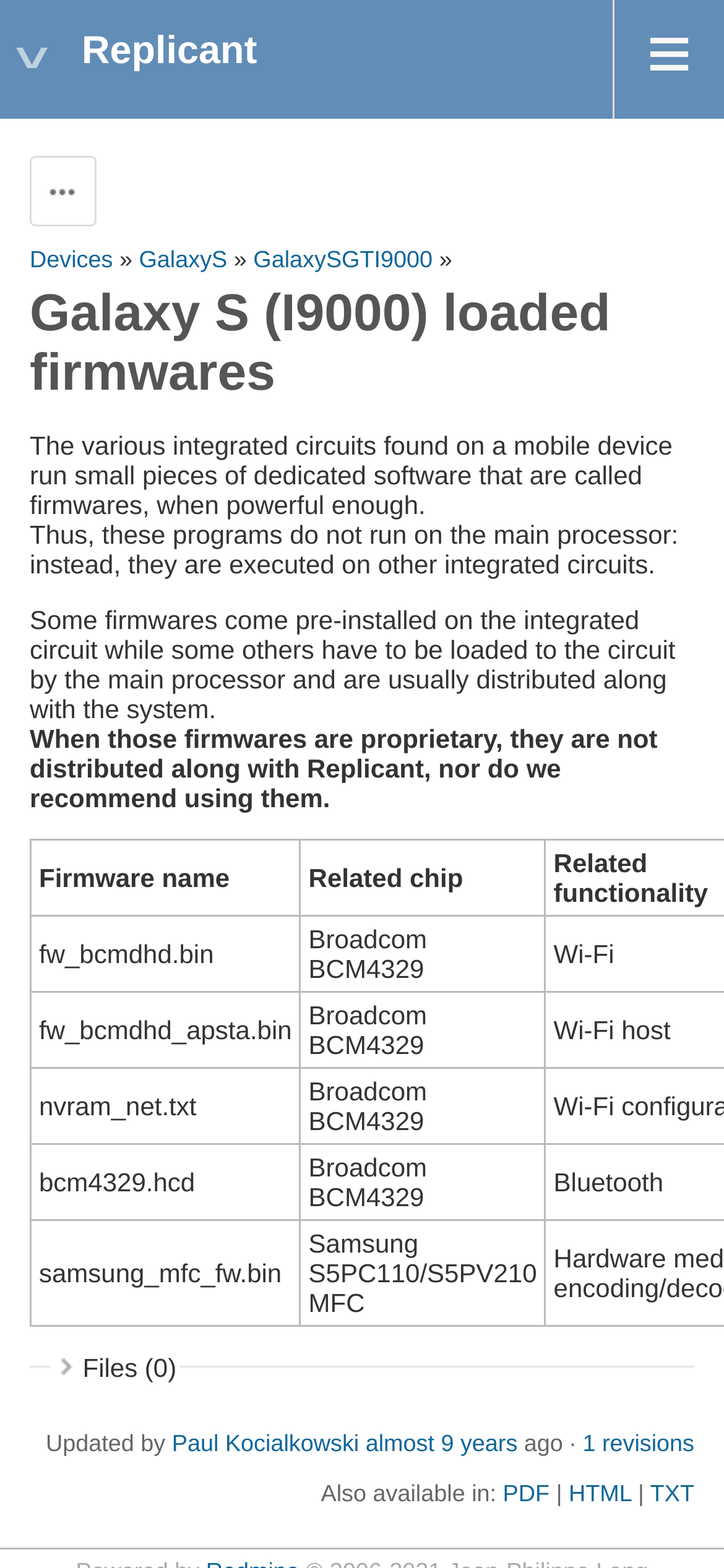Pinpoint the bounding box coordinates of the clickable area needed to execute the instruction: "Download PDF". The coordinates should be specified as four float numbers between 0 and 1, i.e., [left, top, right, bottom].

[0.695, 0.944, 0.759, 0.961]